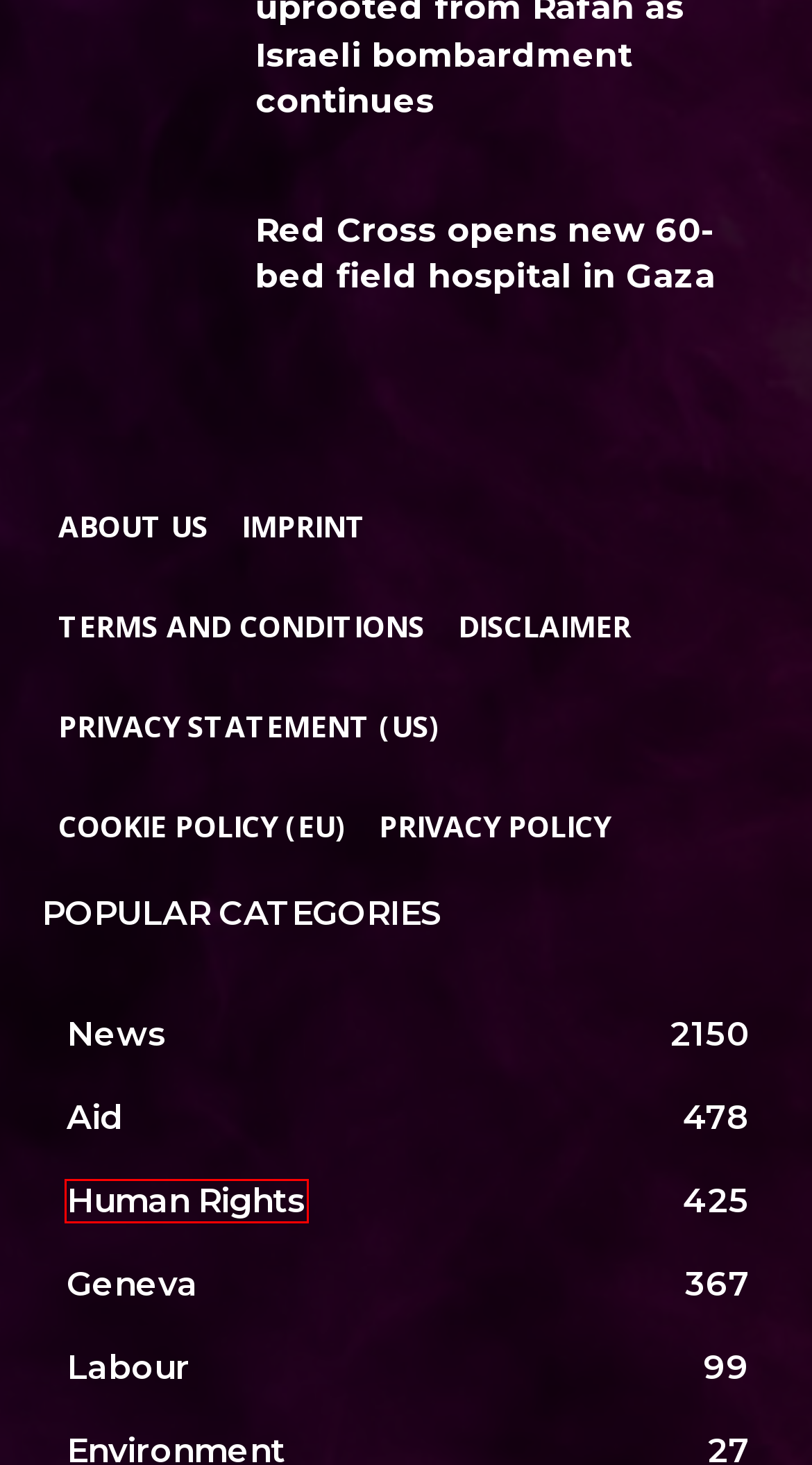You are given a screenshot of a webpage with a red rectangle bounding box around a UI element. Select the webpage description that best matches the new webpage after clicking the element in the bounding box. Here are the candidates:
A. About us - thegenevatimes.news
B. Labour - thegenevatimes.news
C. Disclaimer - thegenevatimes.news
D. Privacy Statement (US) - thegenevatimes.news
E. News - thegenevatimes.news
F. Human Rights - thegenevatimes.news
G. Terms and Conditions - thegenevatimes.news
H. Cookie Policy (EU) - thegenevatimes.news

F